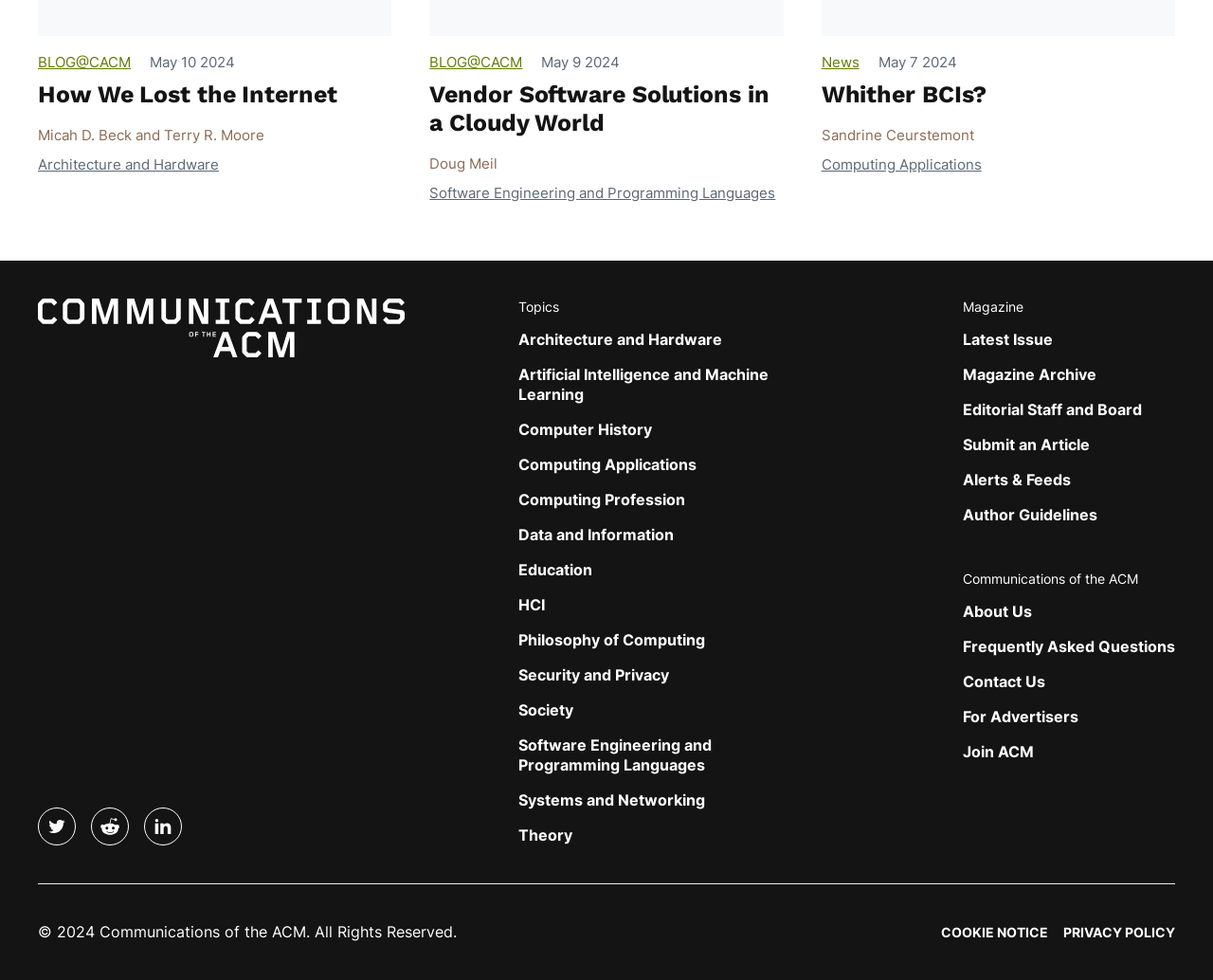Identify the bounding box coordinates for the element that needs to be clicked to fulfill this instruction: "View the latest issue of the magazine". Provide the coordinates in the format of four float numbers between 0 and 1: [left, top, right, bottom].

[0.794, 0.337, 0.868, 0.356]